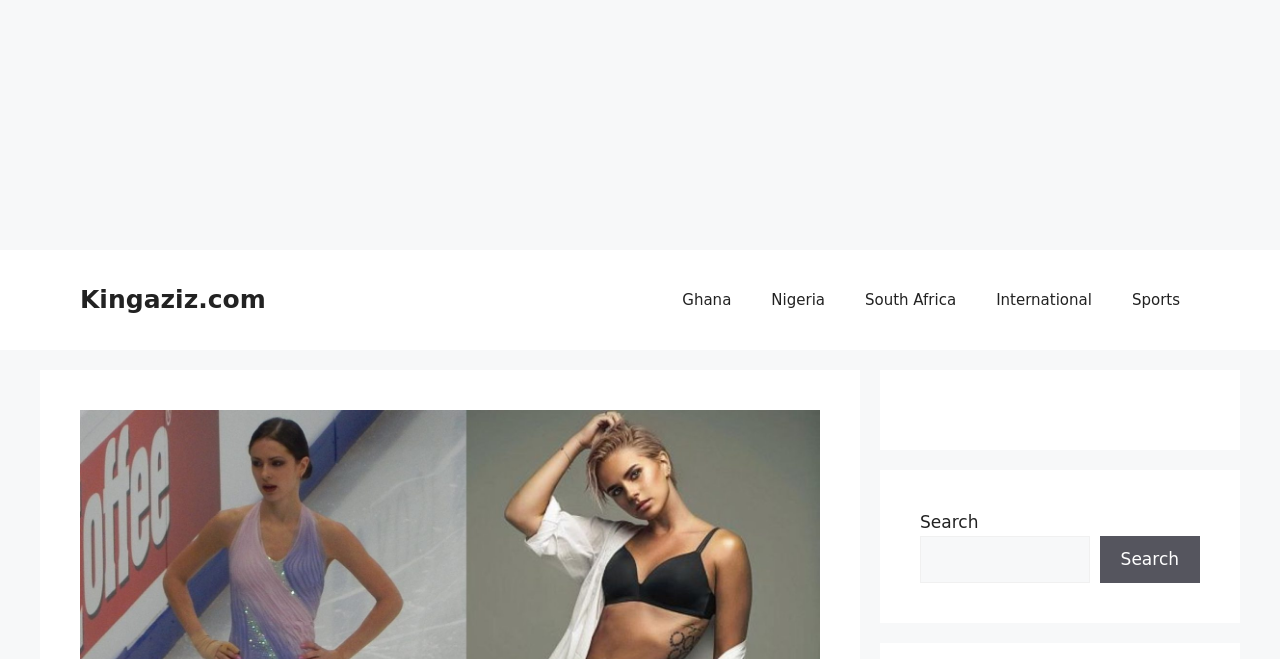Locate the bounding box coordinates of the area where you should click to accomplish the instruction: "View your cart".

None